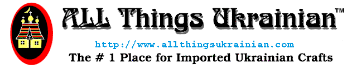Answer the question below with a single word or a brief phrase: 
What is the tagline of the store?

The #1 Place for Imported Ukrainian Crafts